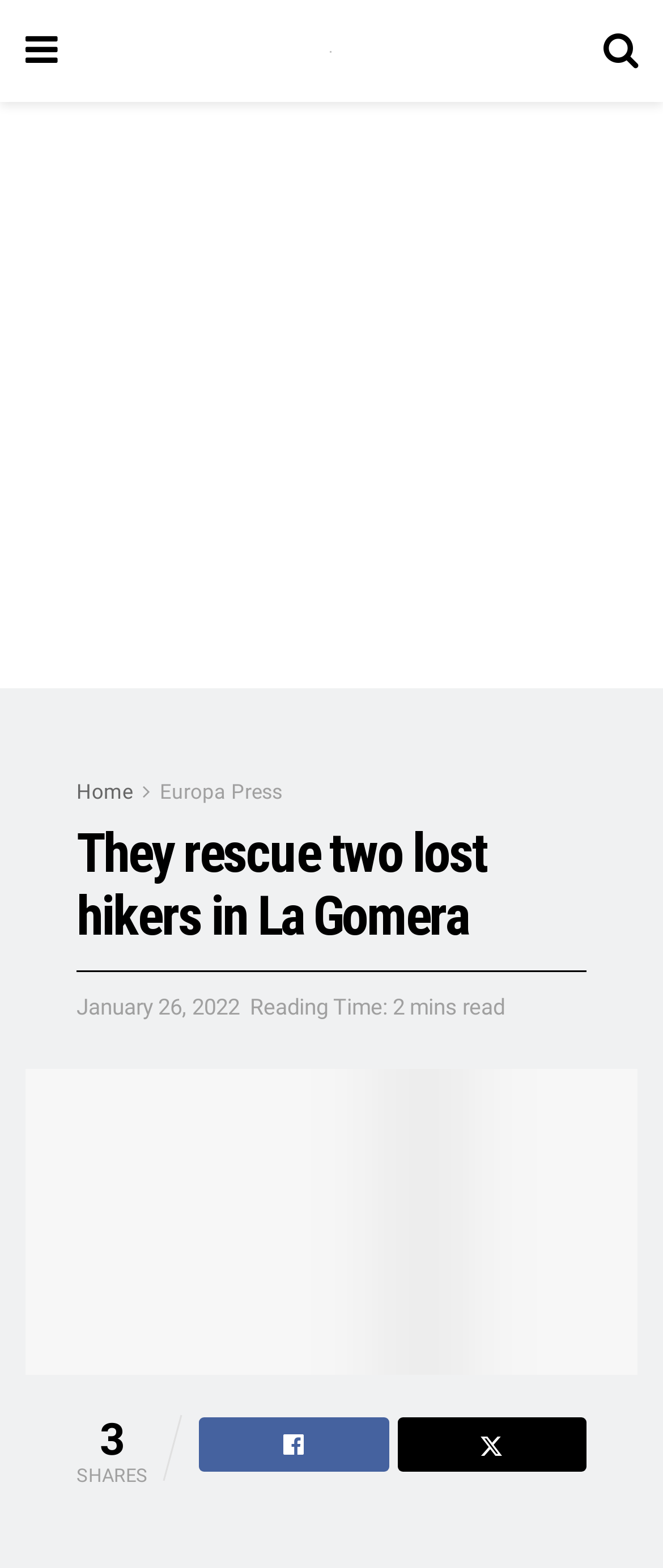Look at the image and give a detailed response to the following question: How many minutes does it take to read the article?

The reading time is mentioned in the text 'Reading Time: 2 mins read' which indicates that it takes 2 minutes to read the article.